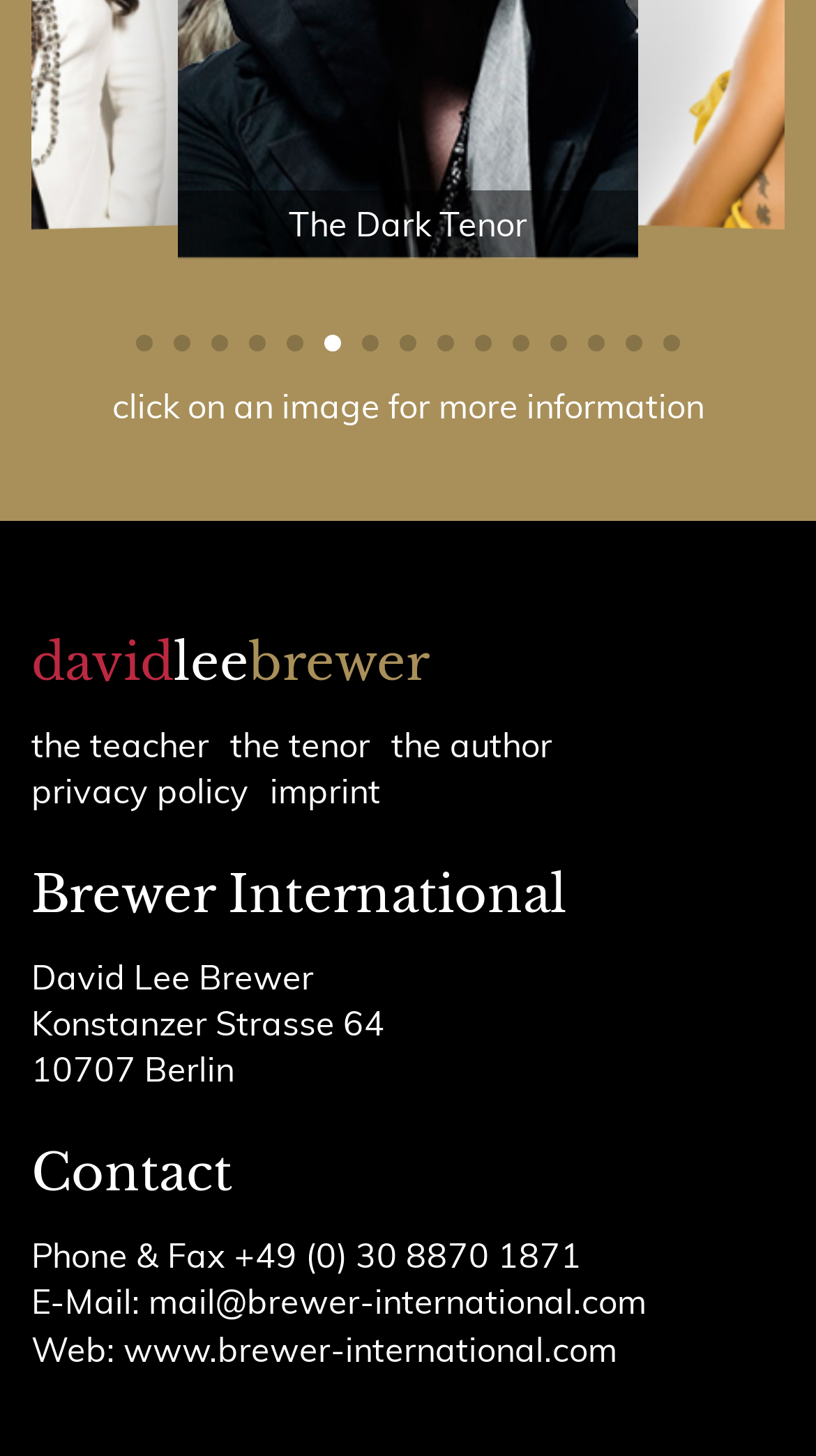Indicate the bounding box coordinates of the element that must be clicked to execute the instruction: "go to the Brewer International website". The coordinates should be given as four float numbers between 0 and 1, i.e., [left, top, right, bottom].

[0.151, 0.912, 0.756, 0.941]